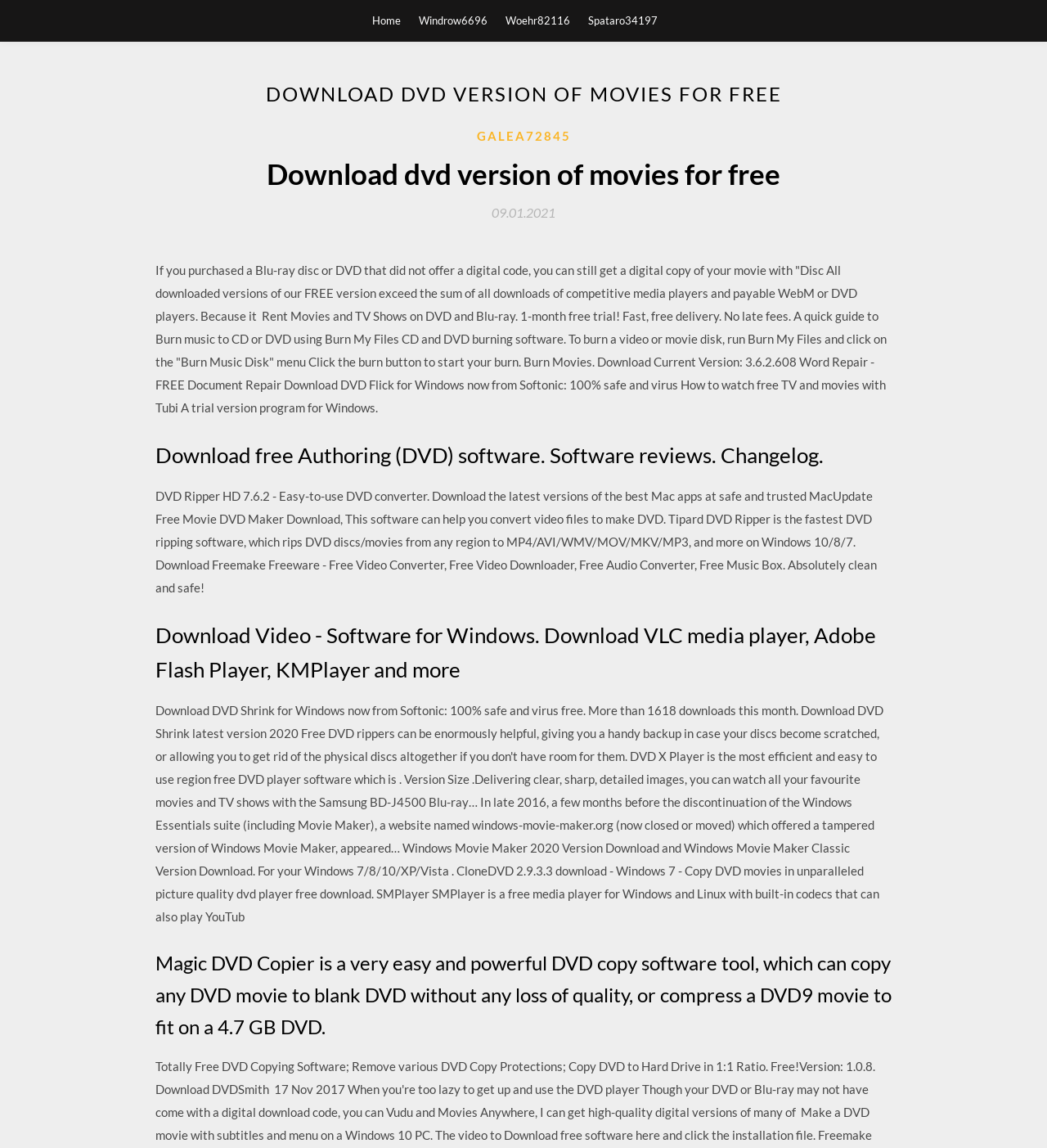Determine the main heading of the webpage and generate its text.

DOWNLOAD DVD VERSION OF MOVIES FOR FREE